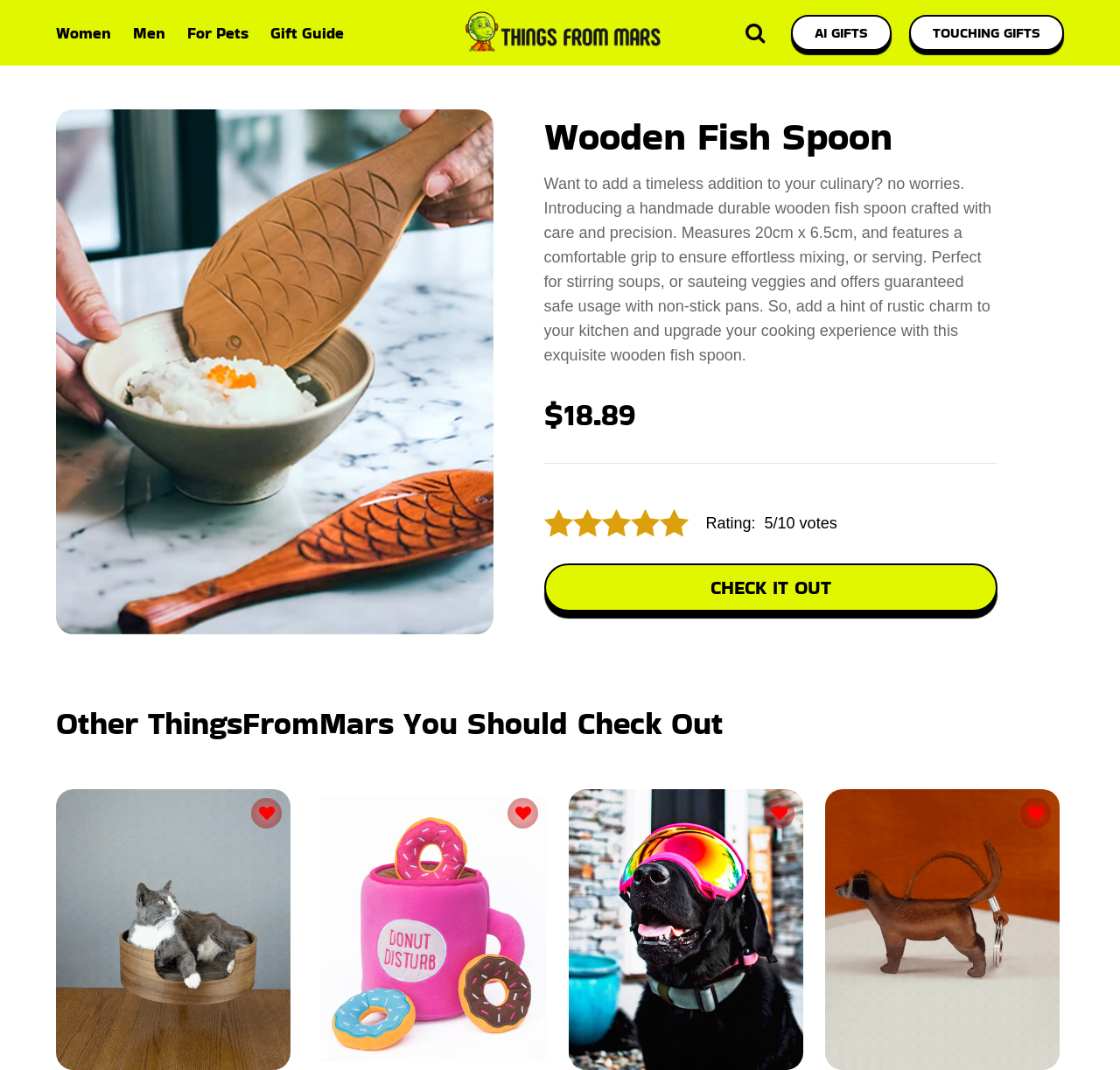What is the price of the wooden fish spoon?
Using the image as a reference, deliver a detailed and thorough answer to the question.

The price of the wooden fish spoon can be found in the product description section, where it is stated as '$18.89'.